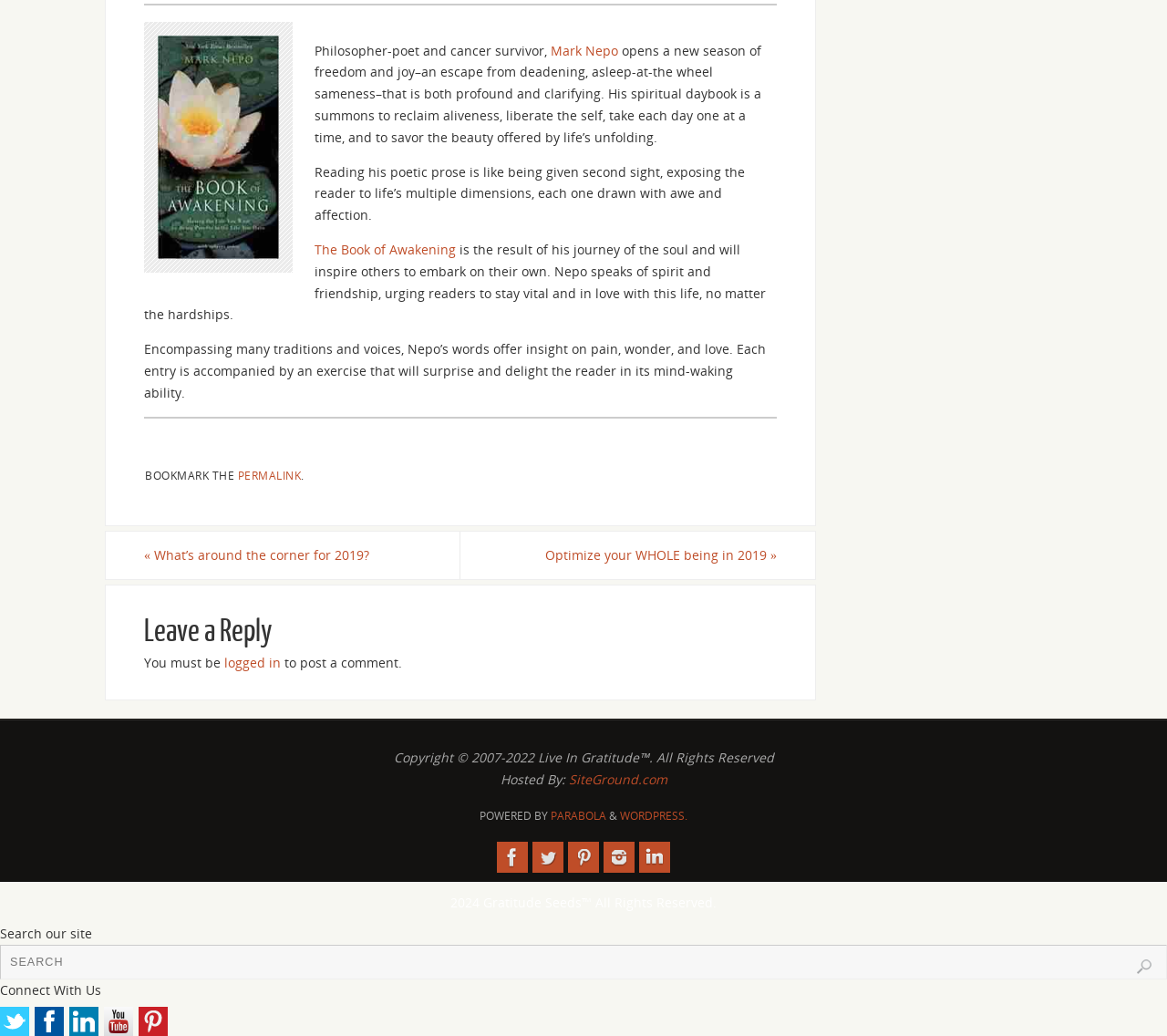Identify the bounding box coordinates of the region that needs to be clicked to carry out this instruction: "Leave a reply". Provide these coordinates as four float numbers ranging from 0 to 1, i.e., [left, top, right, bottom].

[0.123, 0.59, 0.666, 0.629]